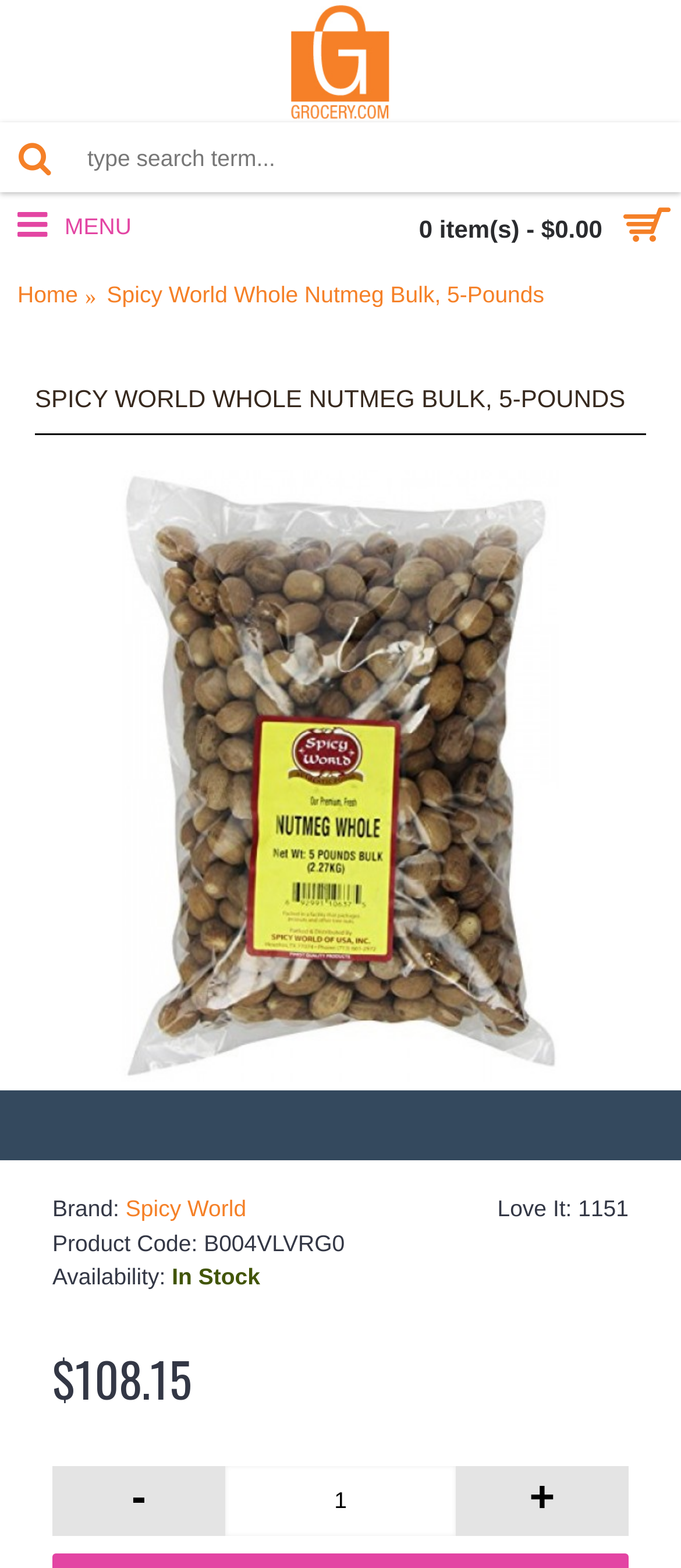Detail the features and information presented on the webpage.

This webpage is about a product, specifically Spicy World Whole Nutmeg Bulk, 5-Pounds. At the top, there is a navigation menu with links to "Home" and "MENU". Below the menu, there is a prominent link to the product title, "Spicy World Whole Nutmeg Bulk, 5-Pounds", which is also a heading. 

To the right of the product title, there is a large image of the product. Below the image, there is a text "Click Image for Gallery", suggesting that there are more images available. 

On the right side of the page, there are several sections of information about the product. The first section displays the number of people who "Love It", which is 1151. Below that, there is information about the brand, "Spicy World", and the product code, "B004VLVRG0". 

Further down, there is information about the product's availability, which is "In Stock", and its price, "$108.15". There is also a section for adding the product to a cart, with a textbox for entering the quantity and links to increment or decrement the quantity. 

At the very top of the page, there is a search bar with a button and a link to "Grocery.com". There is also a button displaying the number of items in the cart, which is currently 0.